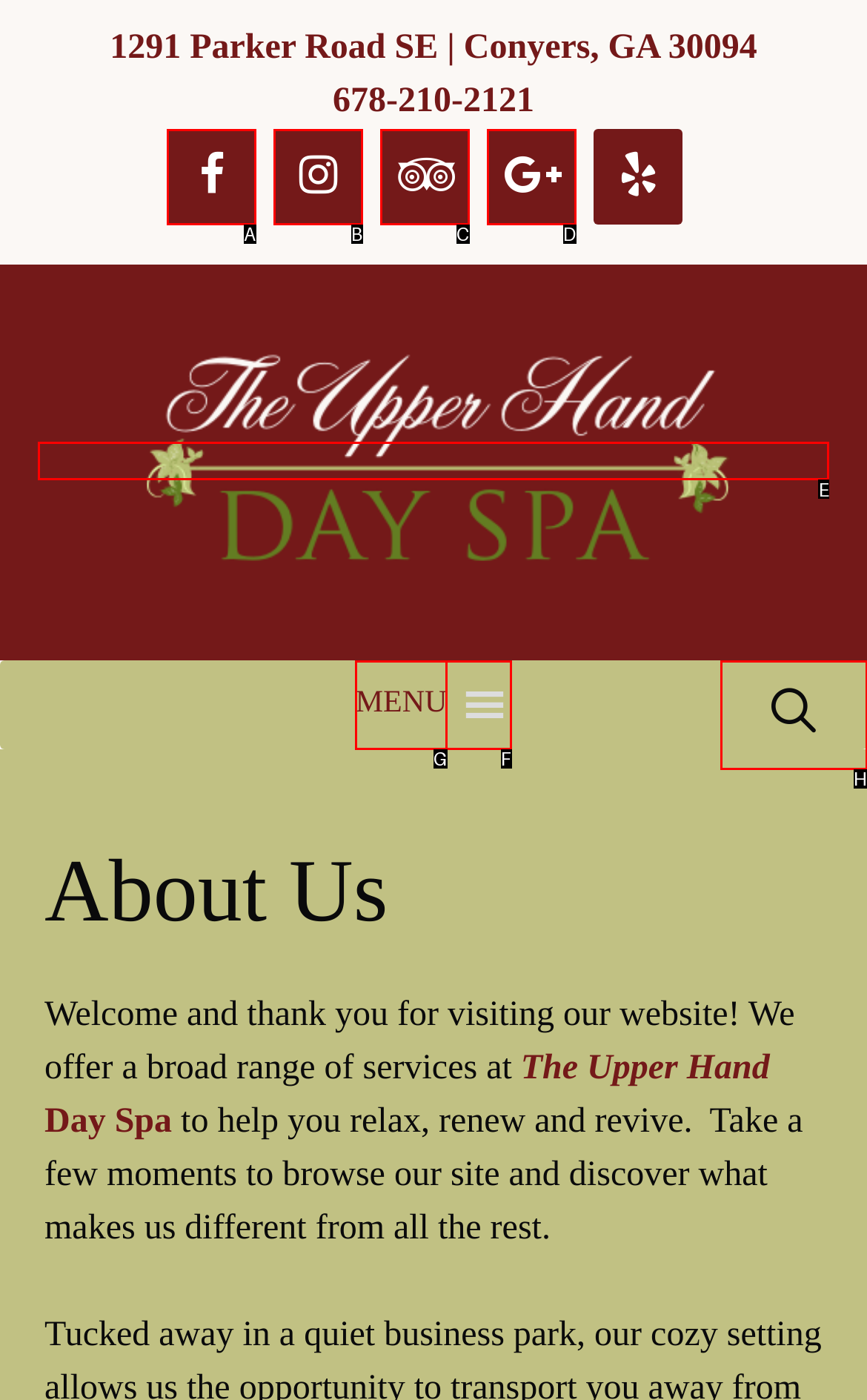Which UI element's letter should be clicked to achieve the task: Visit The Upper Hand Day Spa homepage
Provide the letter of the correct choice directly.

E